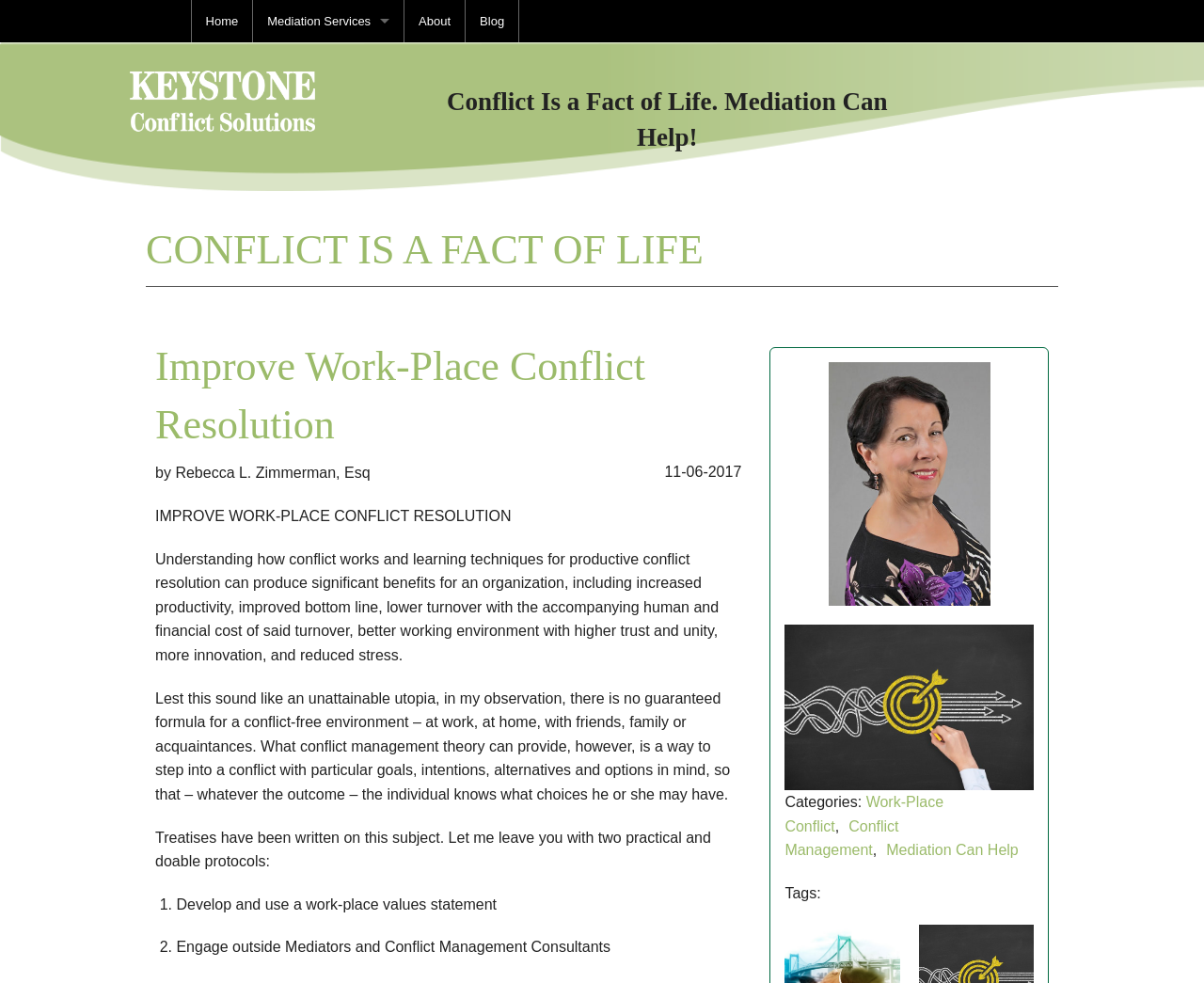What is the name of the image on the webpage?
Please provide a single word or phrase as your answer based on the screenshot.

Stacks Image p243977_n2